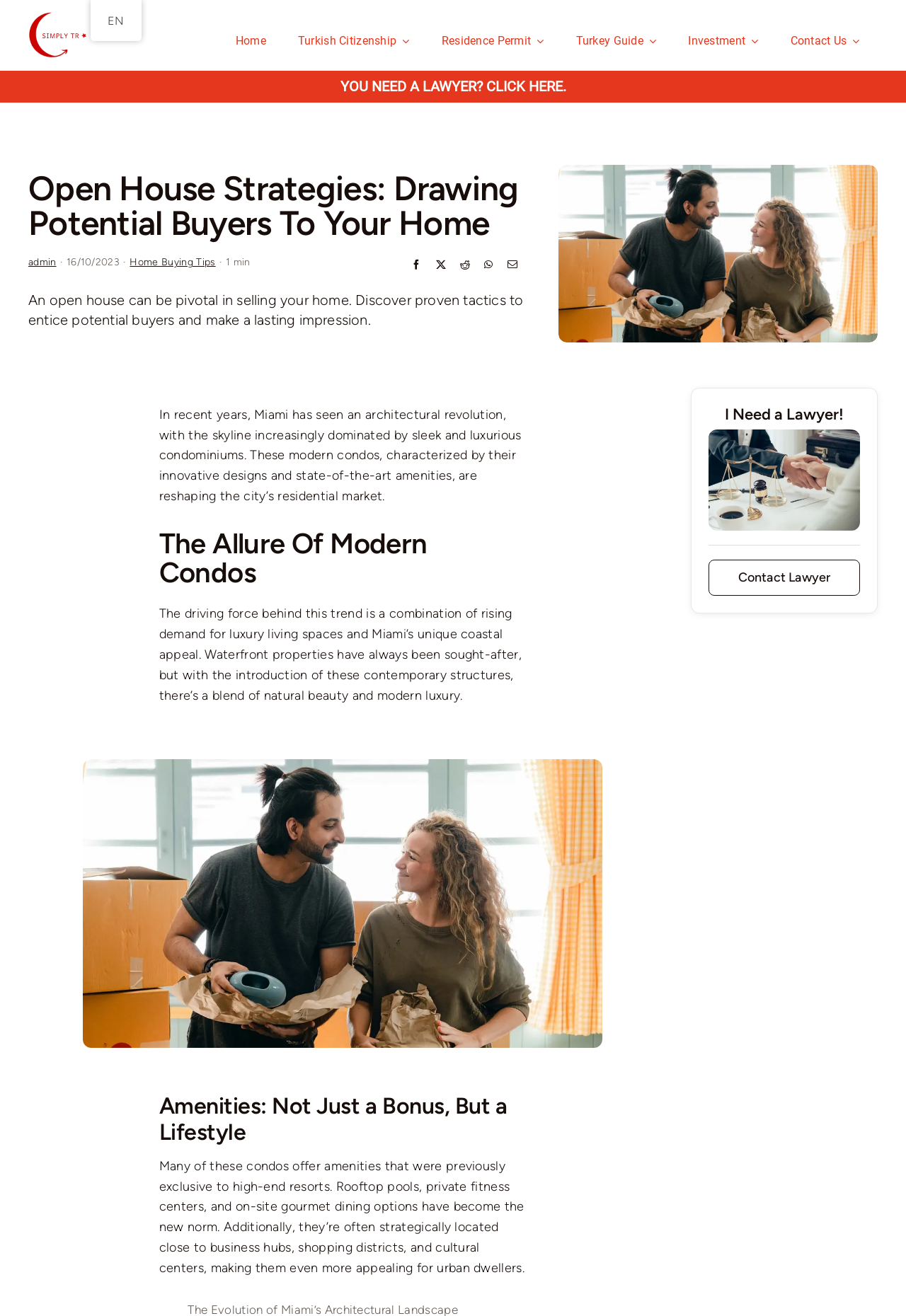What is the main topic of this webpage? Based on the screenshot, please respond with a single word or phrase.

Open House Strategies